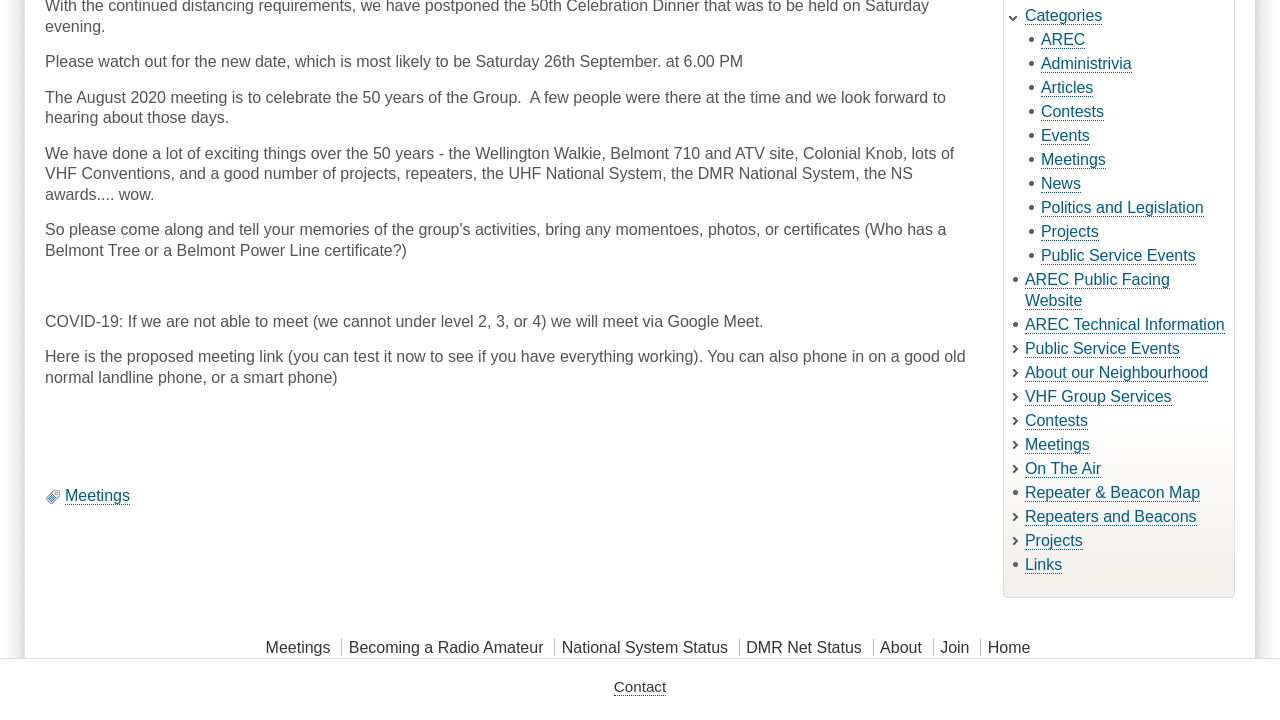Identify the bounding box for the element characterized by the following description: "Contests".

[0.801, 0.572, 0.85, 0.597]